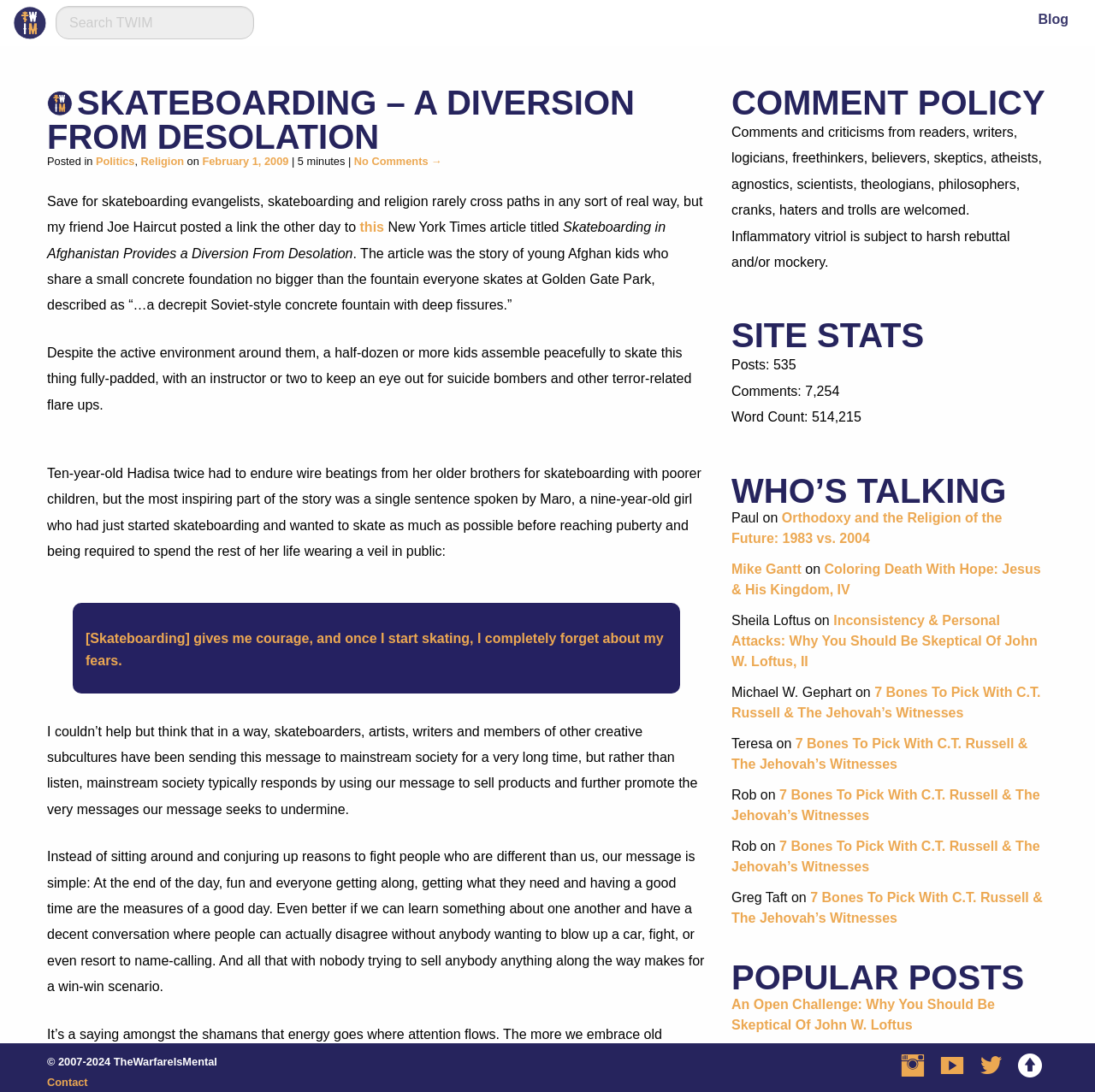Construct a comprehensive caption that outlines the webpage's structure and content.

The webpage is titled "The Warfare Is Mental" and features a logo image at the top left corner. Below the logo, there is a search bar with a searchbox labeled "Search for:". On the top right corner, there is a link to the "Blog" section.

The main content of the webpage is a blog post titled "SKATEBOARDING – A DIVERSION FROM DESOLATION". The post features an image at the top, followed by a heading and a brief description of the post. The post itself is a lengthy article discussing the intersection of skateboarding and religion, with quotes and anecdotes from various sources.

The article is divided into several paragraphs, with links to other articles and websites scattered throughout. There are also blockquotes and italicized text used to highlight certain points or quotes.

At the bottom of the post, there are several sections, including a "COMMENT POLICY" section, a "SITE STATS" section with statistics on the number of posts, comments, and word count, and a "WHO'S TALKING" section with links to other articles and authors.

On the right side of the webpage, there are several headings, including "POPULAR POSTS" with links to other articles, and a section with links to social media profiles. At the very bottom of the webpage, there is a copyright notice and a link to the "Contact" page.

Overall, the webpage has a clean and organized layout, with a focus on presenting lengthy articles and discussions on various topics.